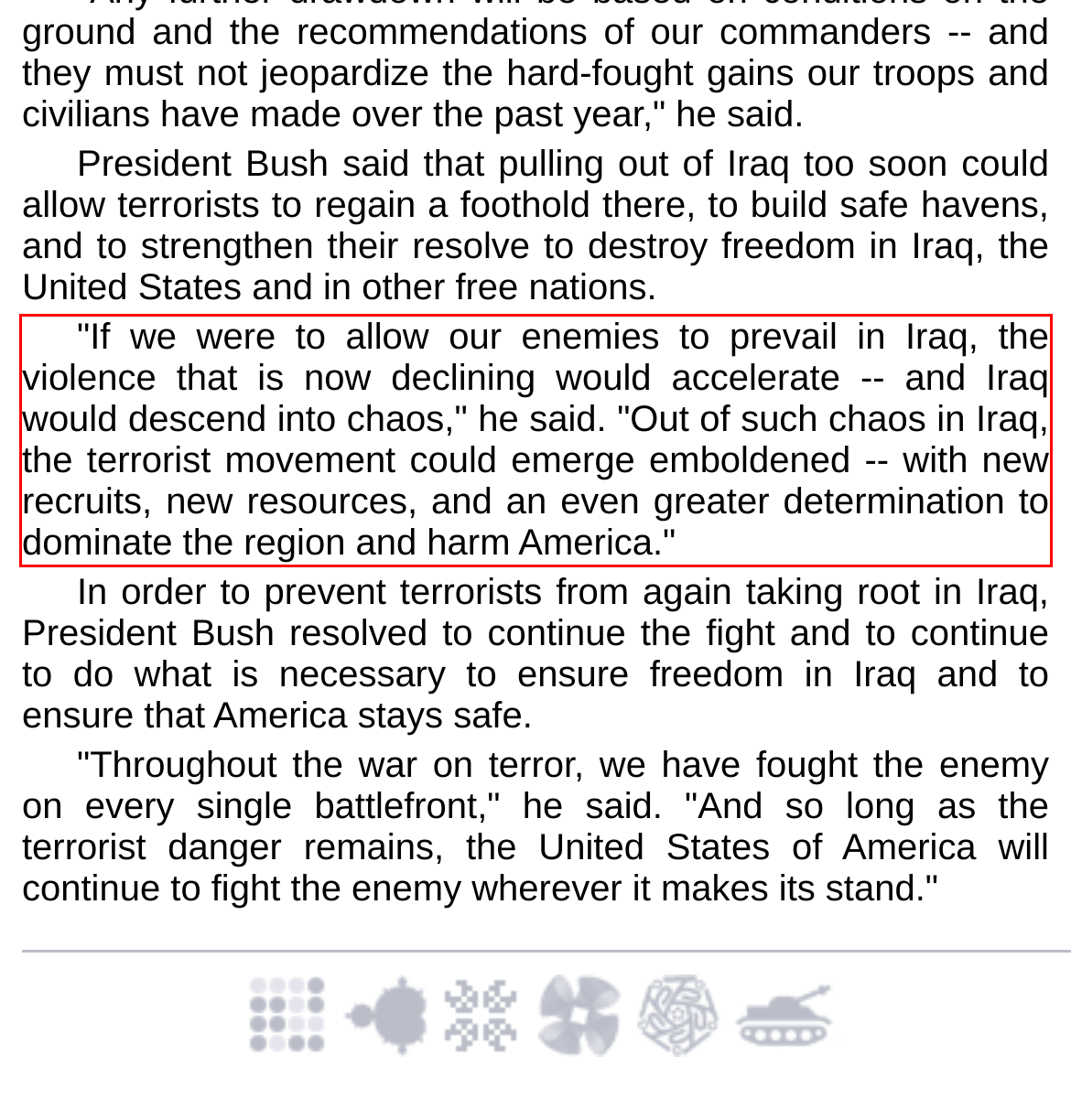You have a screenshot of a webpage with a red bounding box. Identify and extract the text content located inside the red bounding box.

"If we were to allow our enemies to prevail in Iraq, the violence that is now declining would accelerate -- and Iraq would descend into chaos," he said. "Out of such chaos in Iraq, the terrorist movement could emerge emboldened -- with new recruits, new resources, and an even greater determination to dominate the region and harm America."